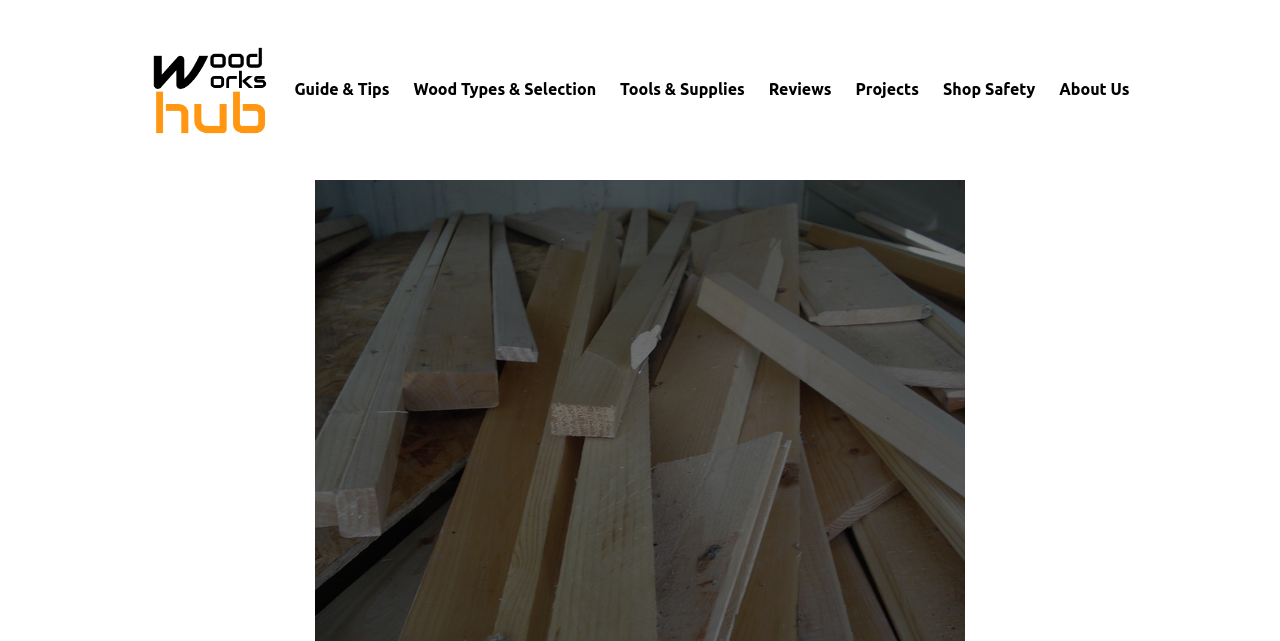Locate the bounding box coordinates of the clickable region necessary to complete the following instruction: "visit wood types and selection". Provide the coordinates in the format of four float numbers between 0 and 1, i.e., [left, top, right, bottom].

[0.323, 0.121, 0.466, 0.16]